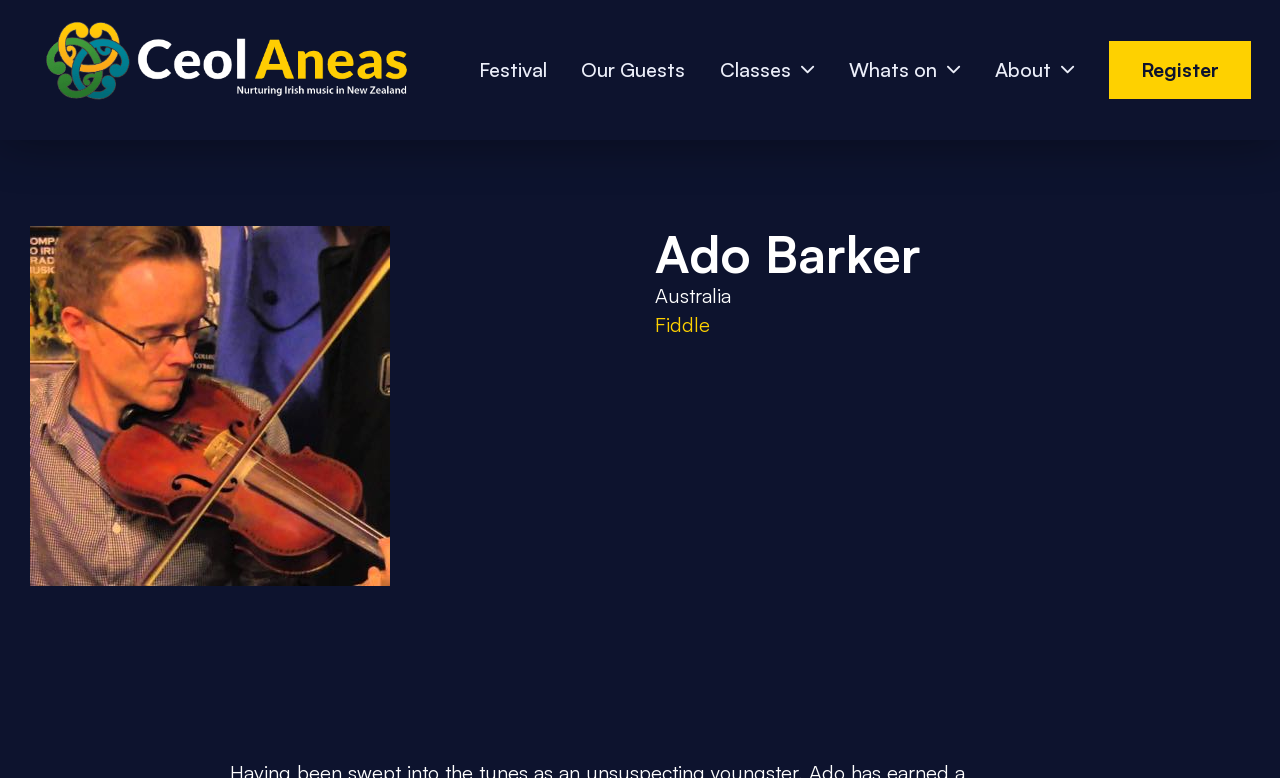Identify the bounding box coordinates of the HTML element based on this description: "Classes".

[0.563, 0.071, 0.618, 0.108]